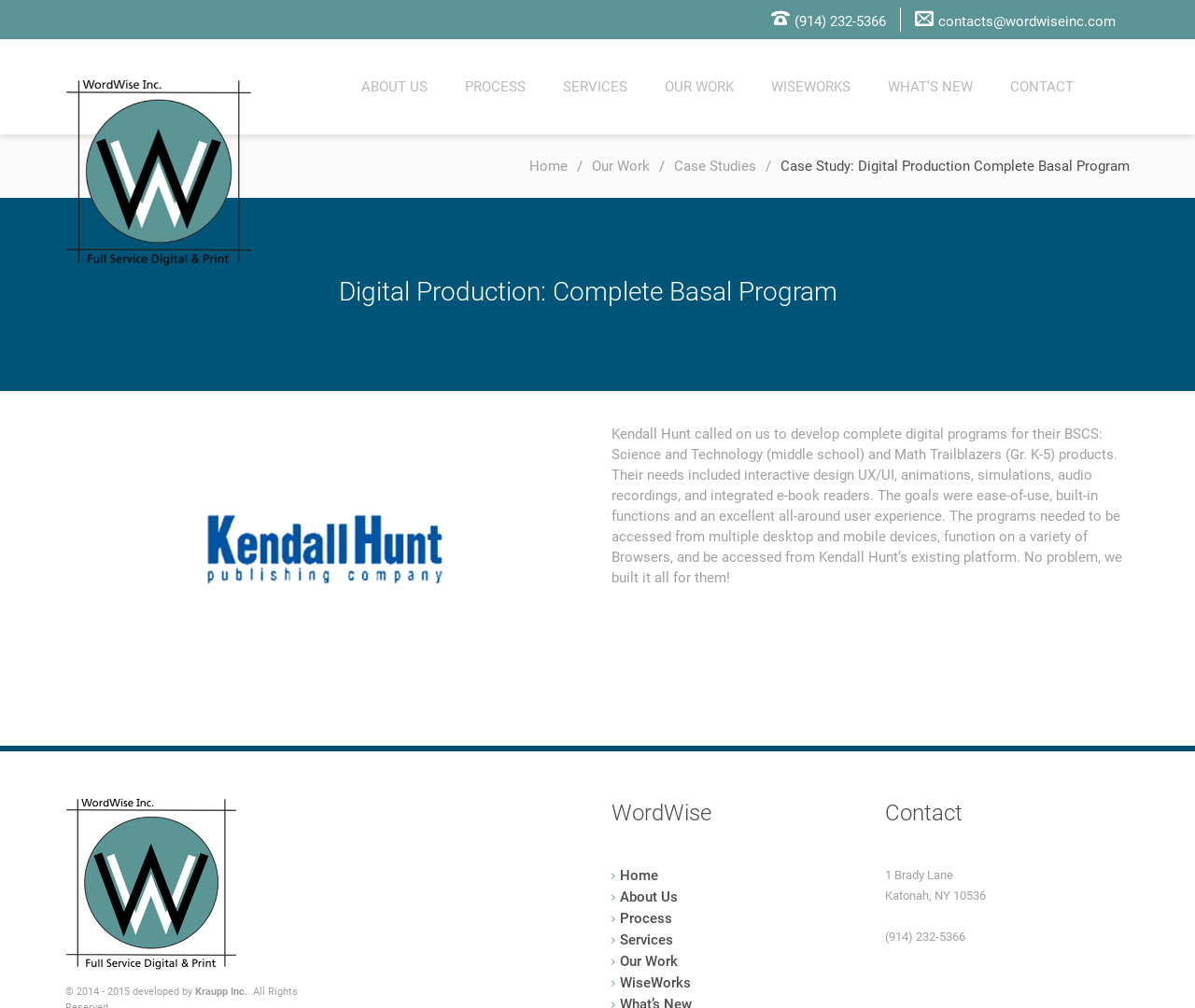Indicate the bounding box coordinates of the clickable region to achieve the following instruction: "Click the 'Word Wise' logo."

[0.055, 0.039, 0.211, 0.133]